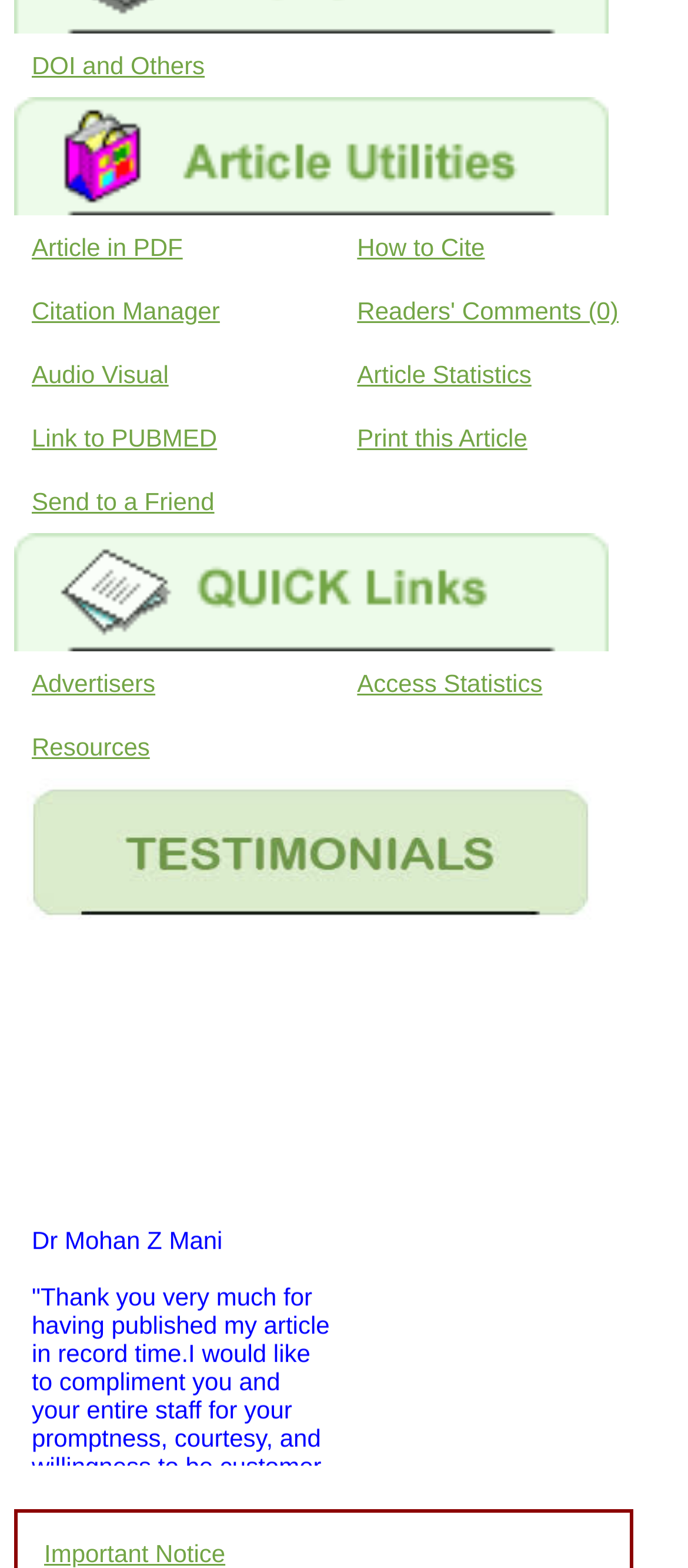Bounding box coordinates should be in the format (top-left x, top-left y, bottom-right x, bottom-right y) and all values should be floating point numbers between 0 and 1. Determine the bounding box coordinate for the UI element described as: About

None